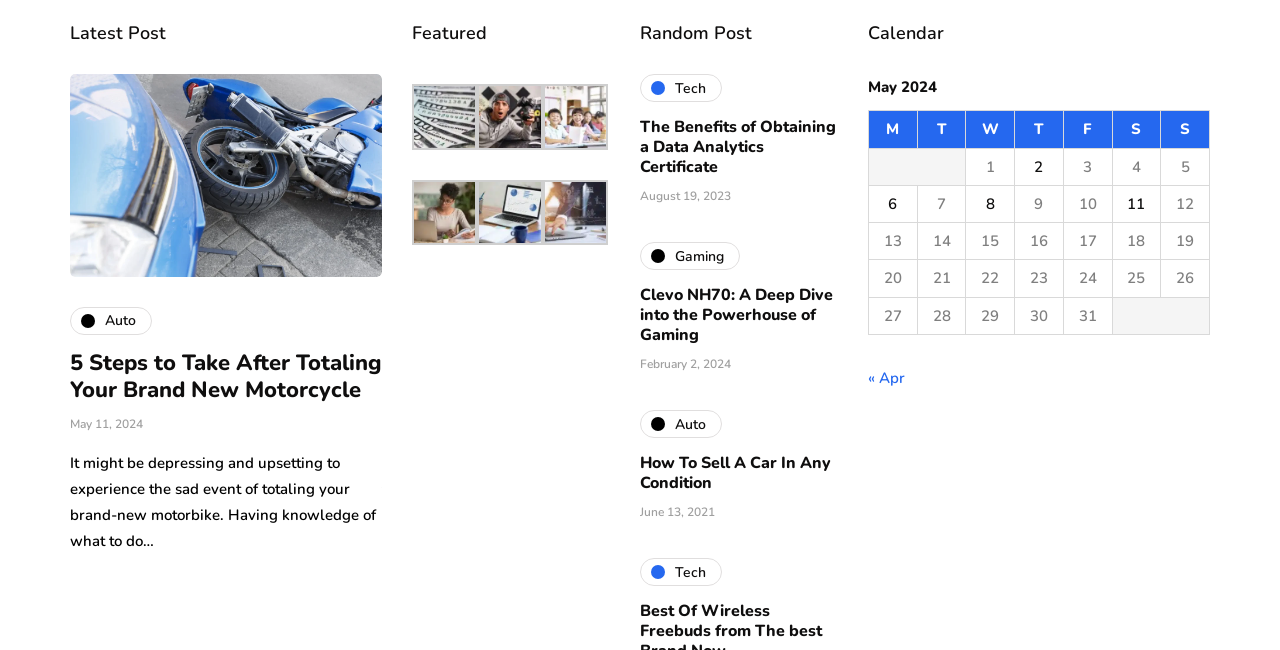Please locate the bounding box coordinates of the region I need to click to follow this instruction: "Check the calendar for May 2024".

[0.678, 0.114, 0.945, 0.515]